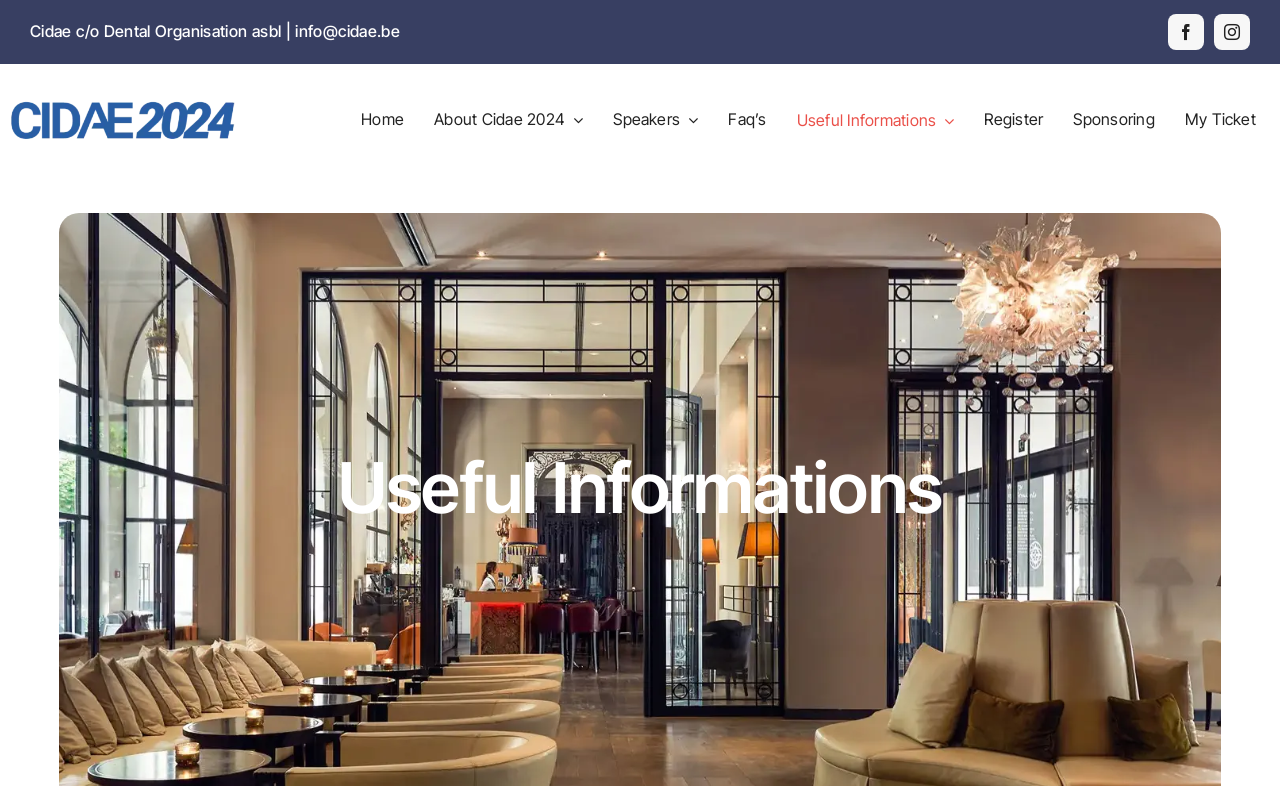Locate the bounding box coordinates of the element that should be clicked to execute the following instruction: "go to the home page".

[0.282, 0.113, 0.316, 0.194]